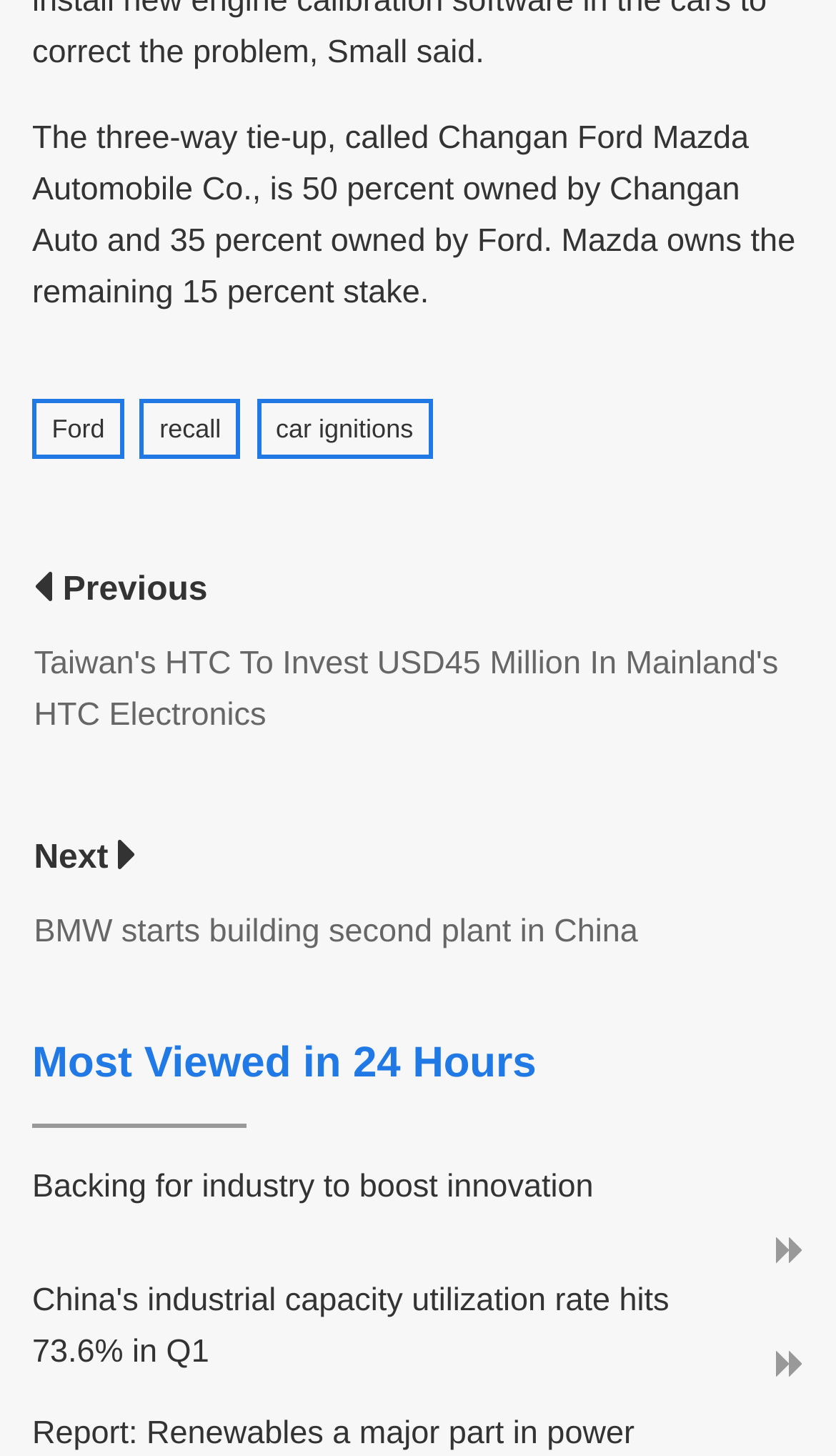Provide the bounding box coordinates of the HTML element this sentence describes: "car ignitions". The bounding box coordinates consist of four float numbers between 0 and 1, i.e., [left, top, right, bottom].

[0.33, 0.284, 0.494, 0.304]